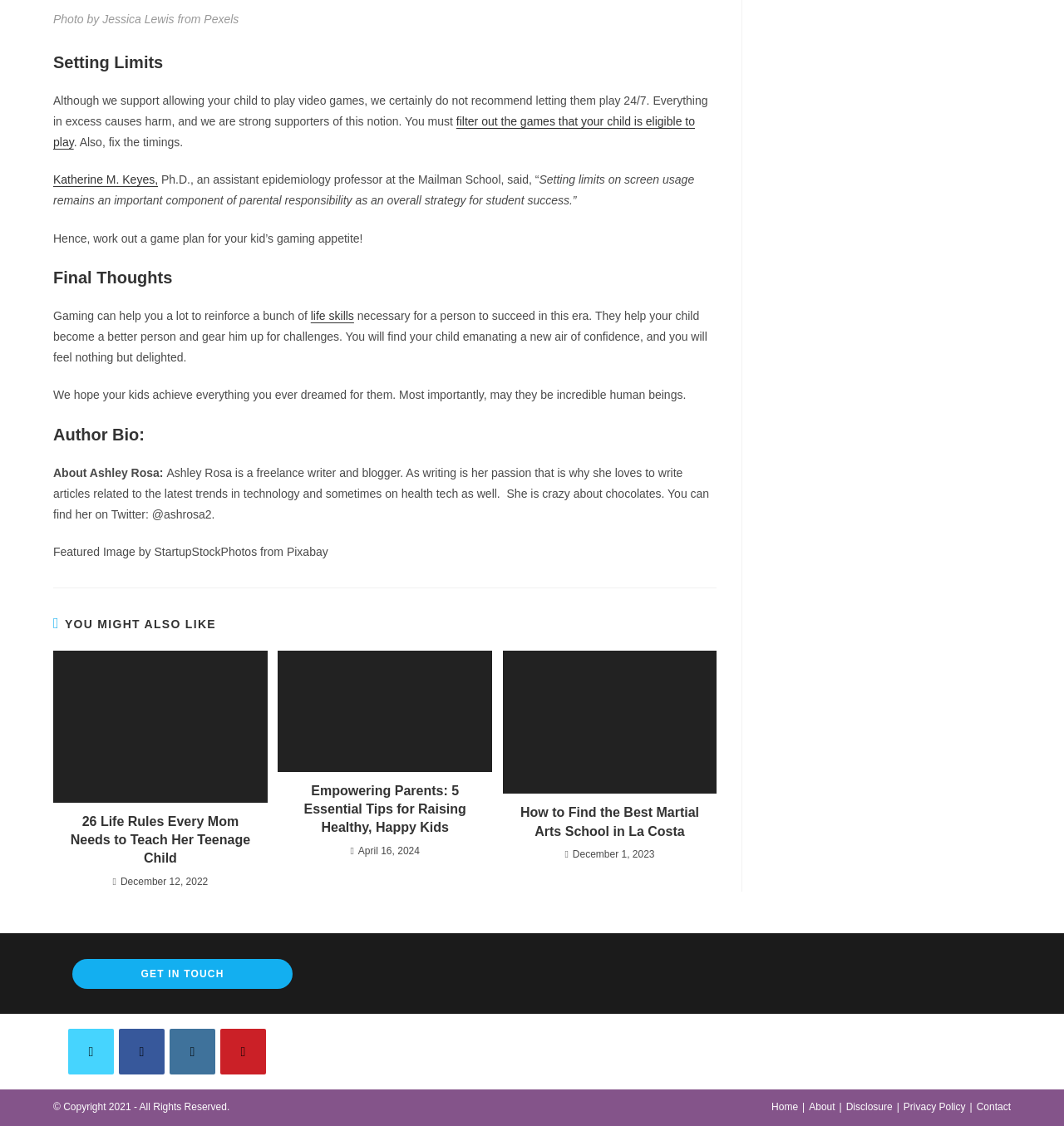Determine the bounding box coordinates for the area you should click to complete the following instruction: "search for something".

None